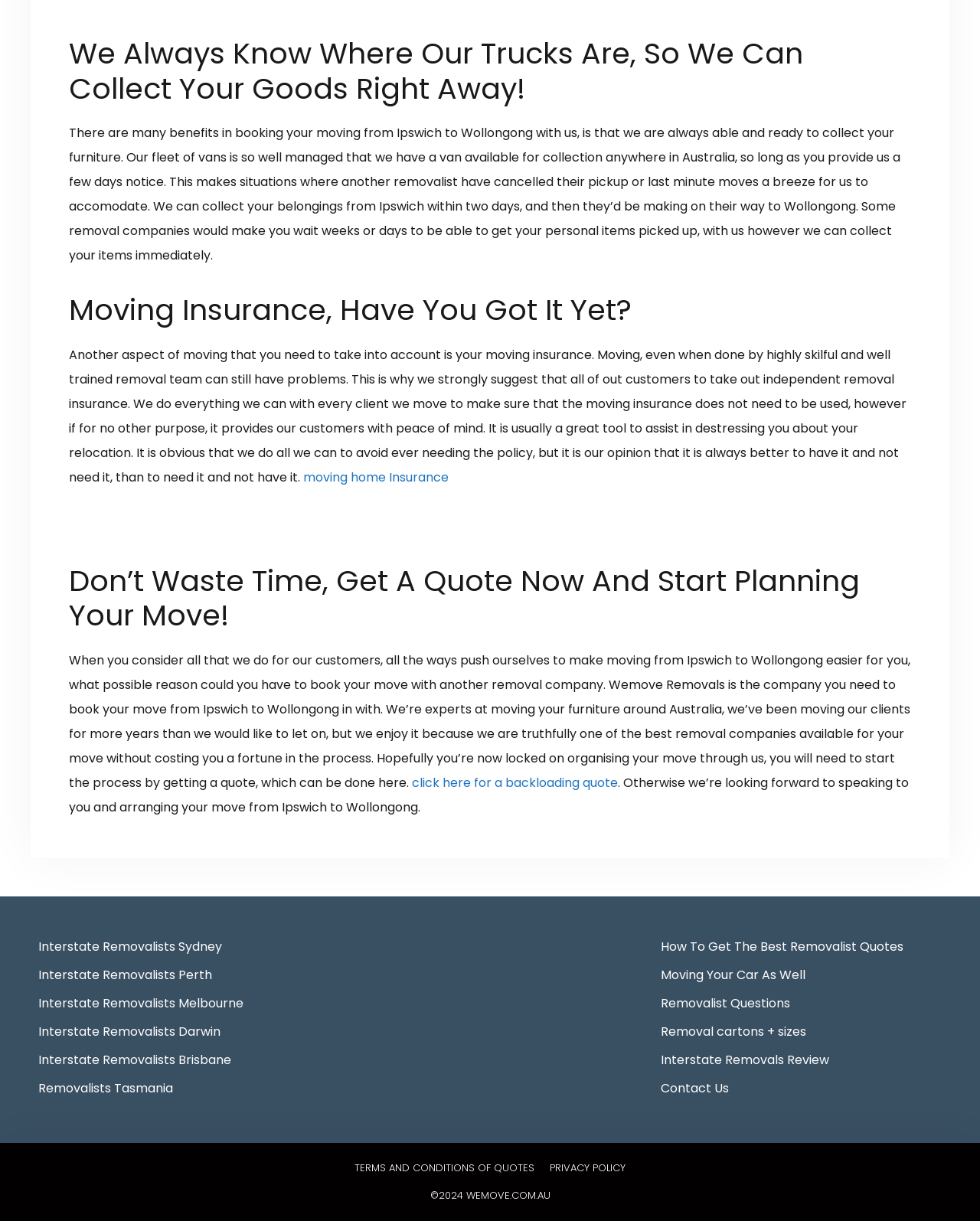What is the name of the company?
Please answer using one word or phrase, based on the screenshot.

Wemove Removals